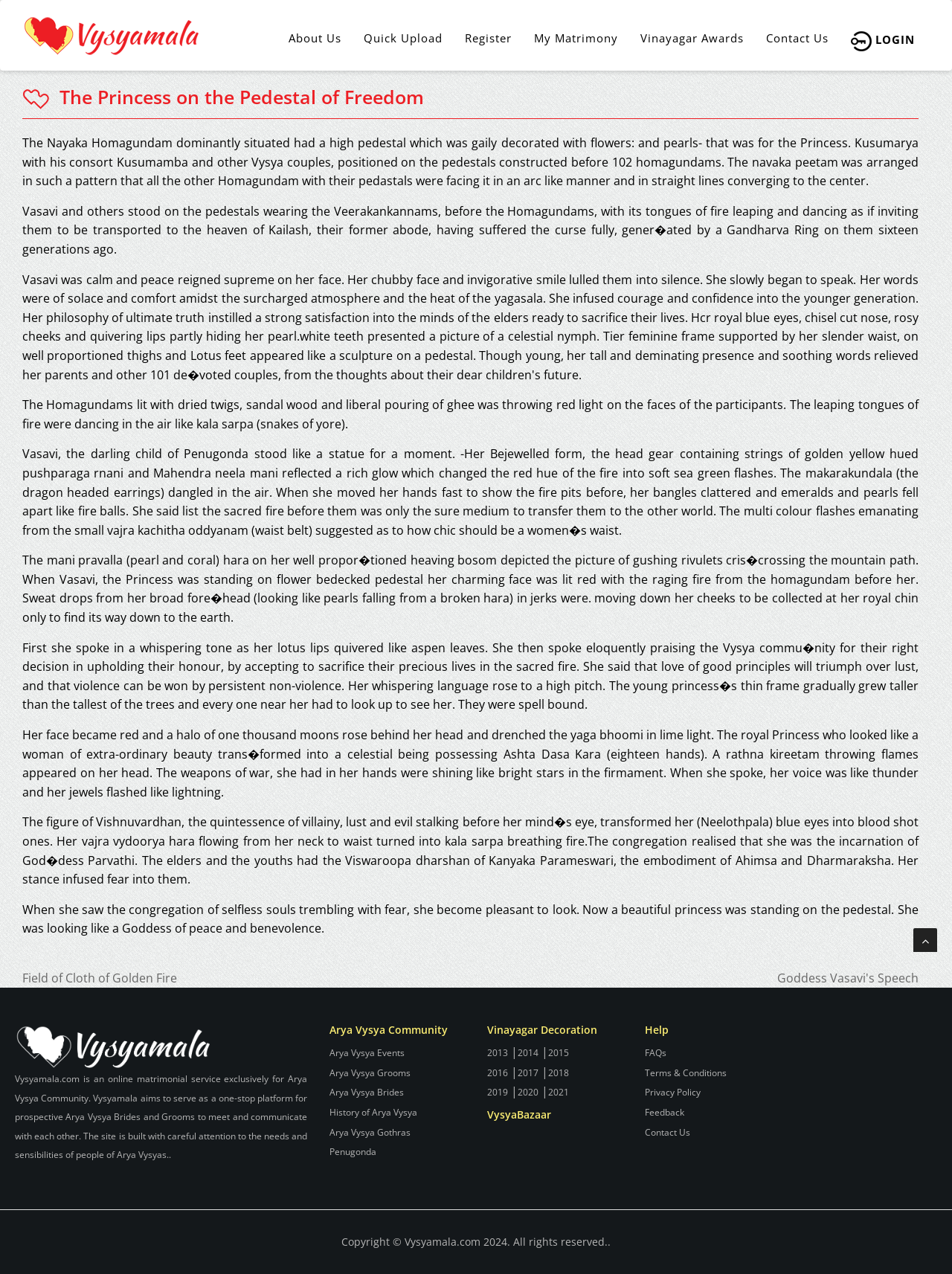Reply to the question with a single word or phrase:
What is the purpose of Vysyamala.com?

Matrimonial service